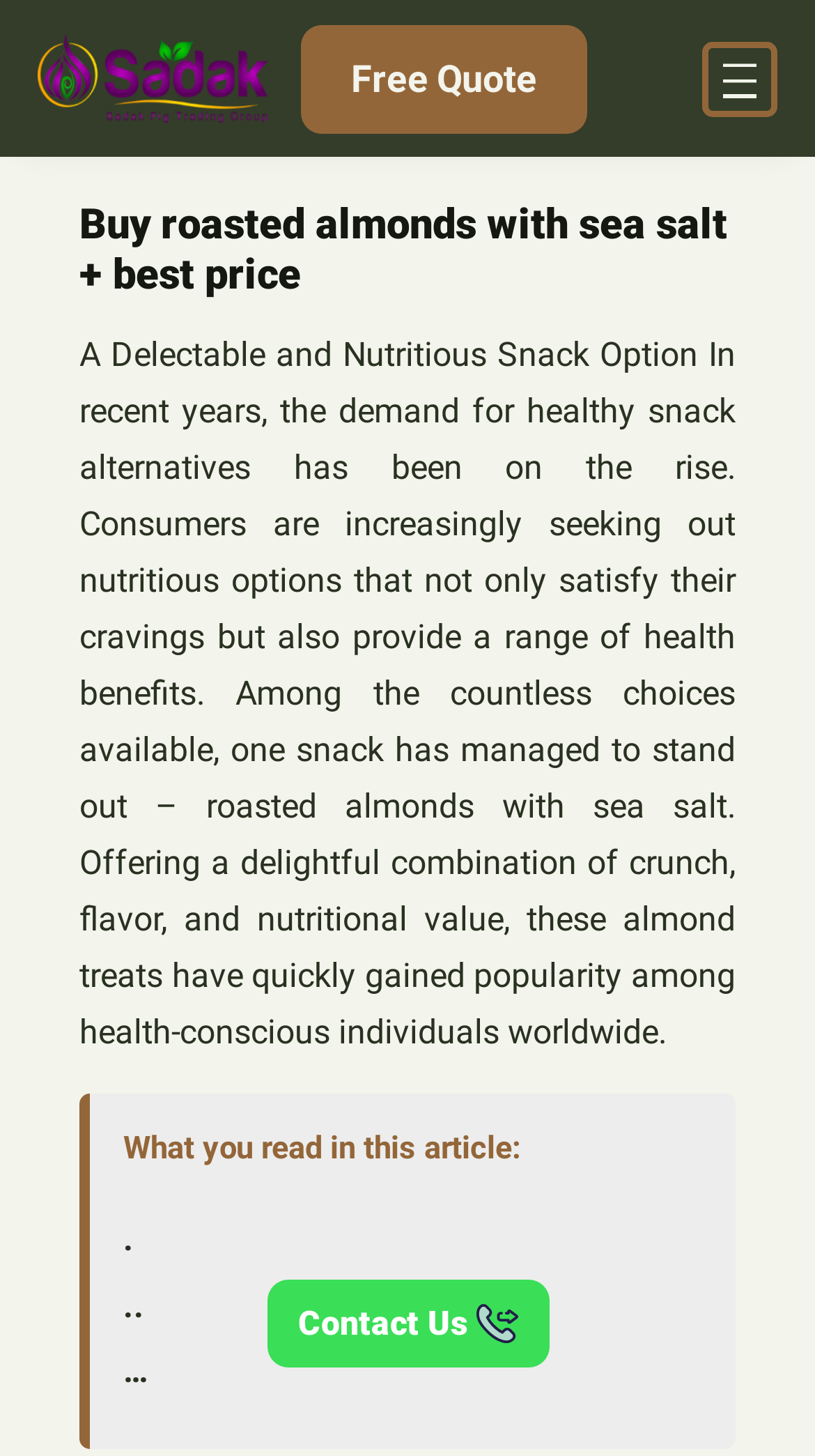Using the provided element description: "aria-label="Open menu"", determine the bounding box coordinates of the corresponding UI element in the screenshot.

[0.862, 0.028, 0.954, 0.08]